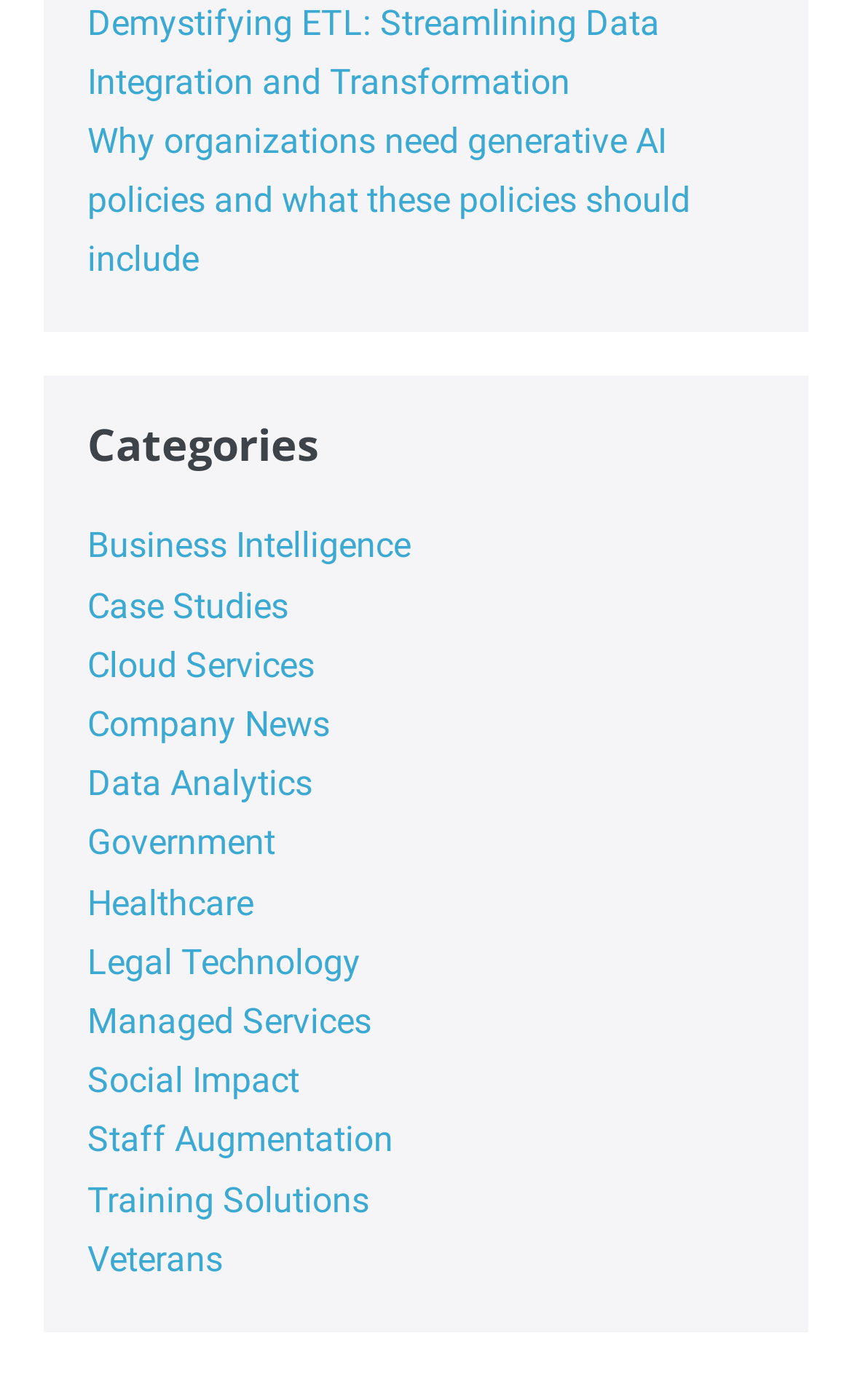What is the category related to healthcare?
Please use the image to provide a one-word or short phrase answer.

Healthcare